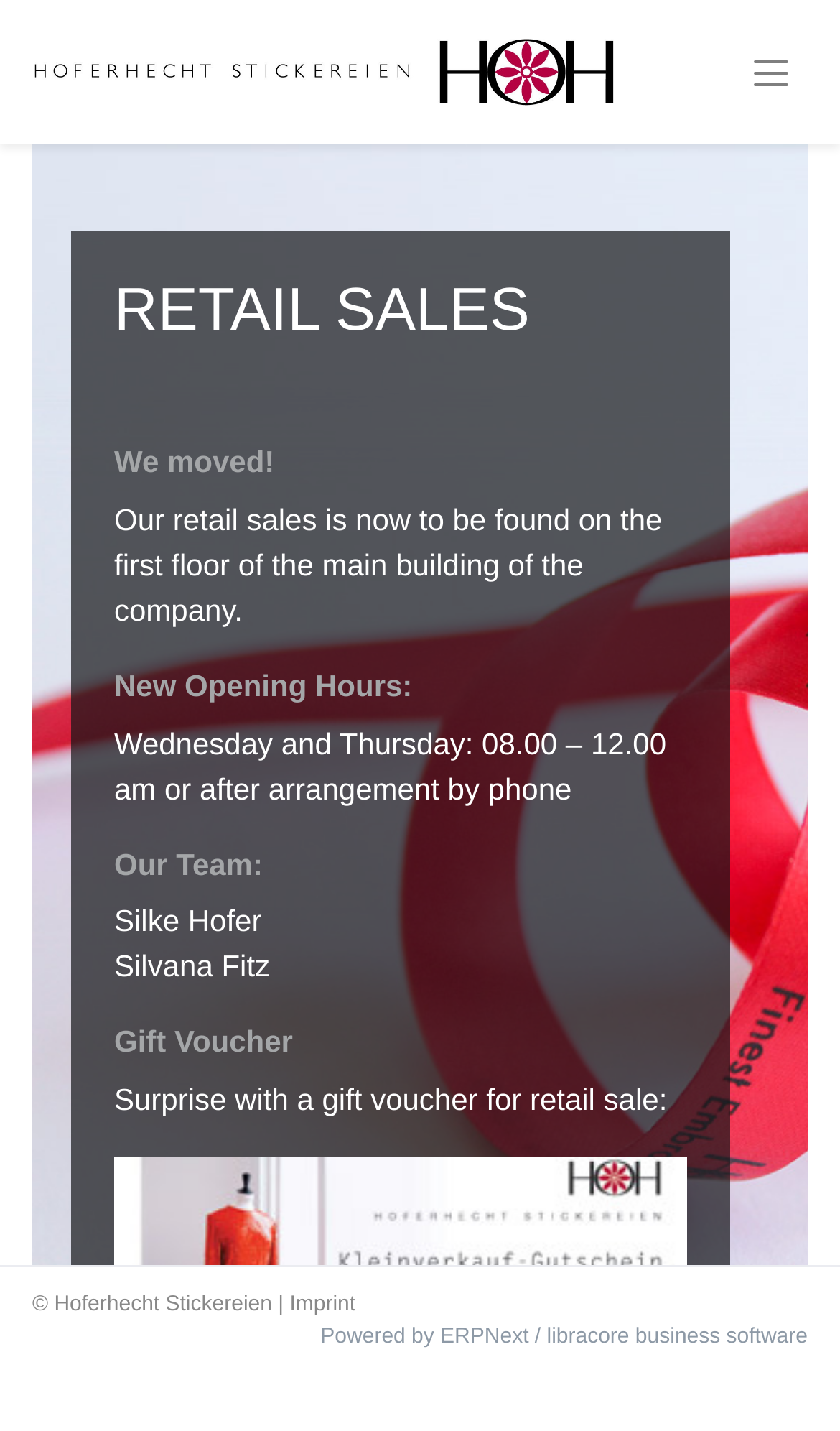What is the copyright information at the bottom of the webpage?
Please provide a detailed and comprehensive answer to the question.

The webpage has a copyright notice at the bottom that reads '© Hoferhecht Stickereien |', indicating that the content is owned by Hoferhecht Stickereien.